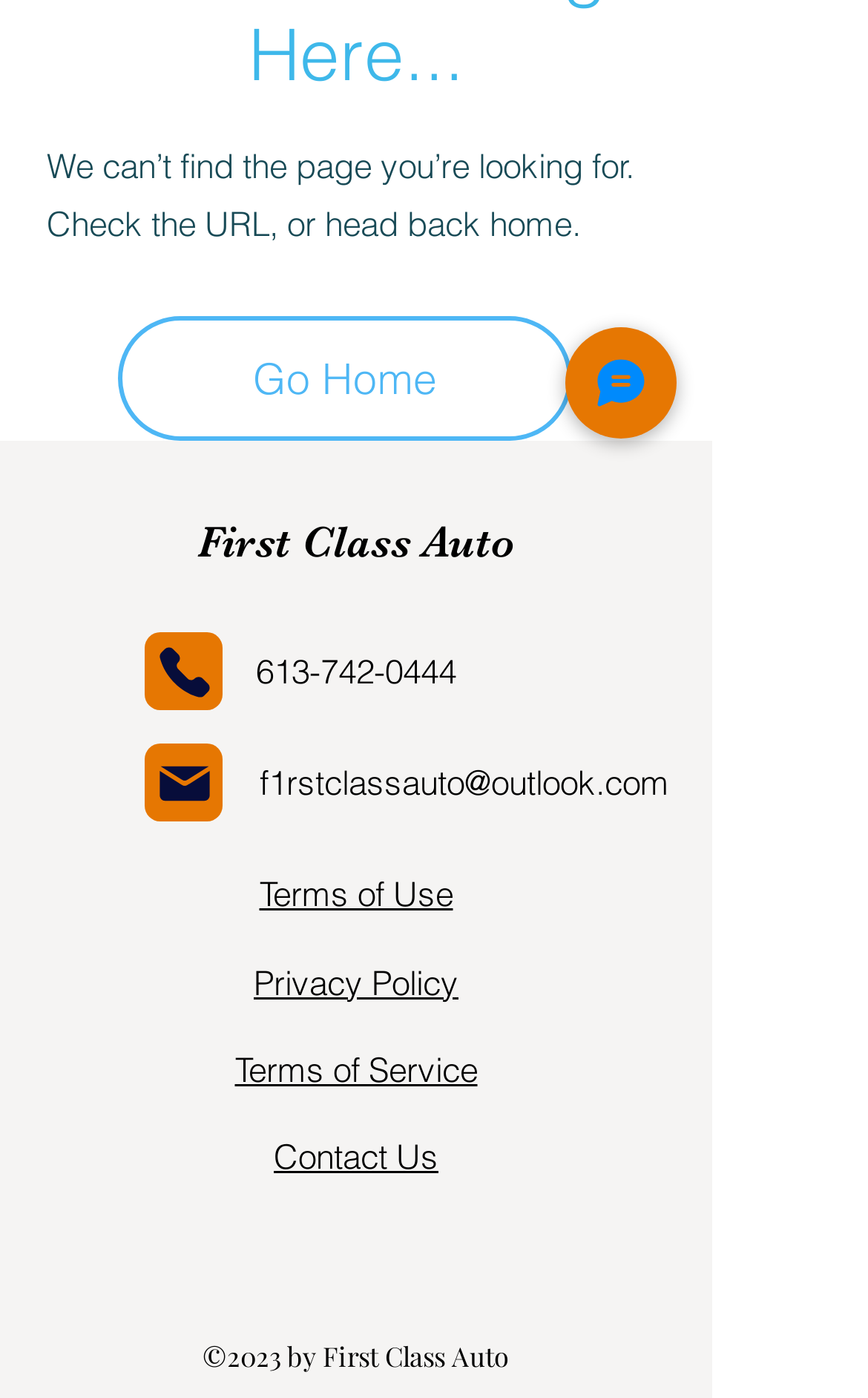Return the bounding box coordinates of the UI element that corresponds to this description: "aria-label="Instagram"". The coordinates must be given as four float numbers in the range of 0 and 1, [left, top, right, bottom].

[0.3, 0.874, 0.39, 0.93]